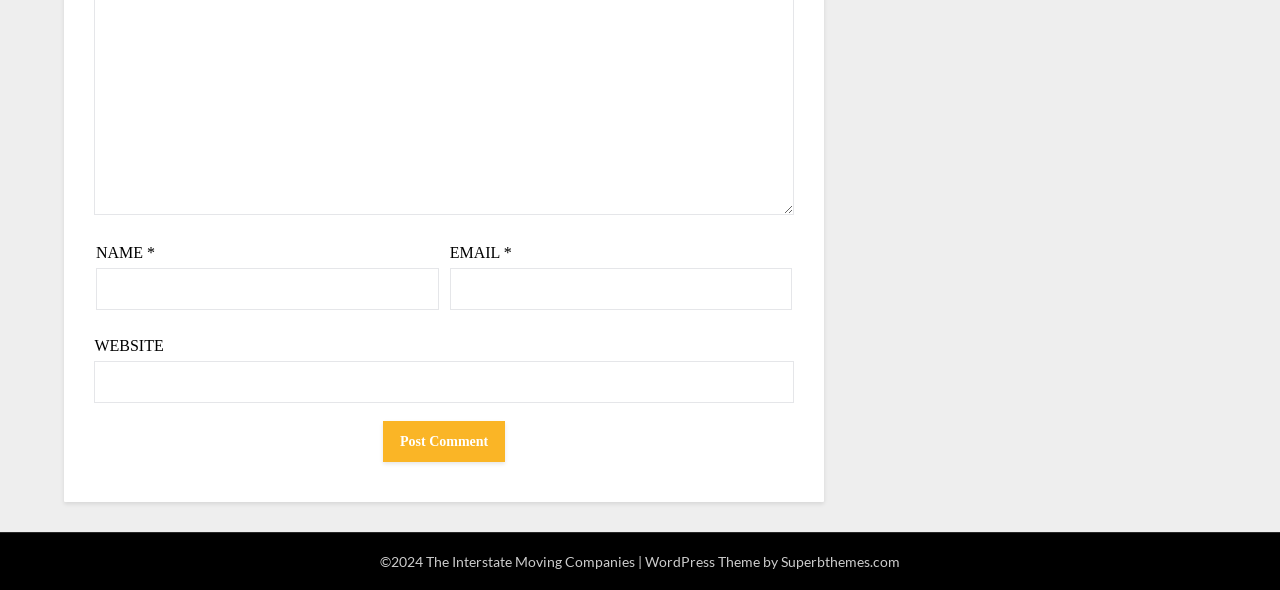Please determine the bounding box coordinates for the UI element described as: "parent_node: EMAIL * aria-describedby="email-notes" name="email"".

[0.351, 0.454, 0.619, 0.525]